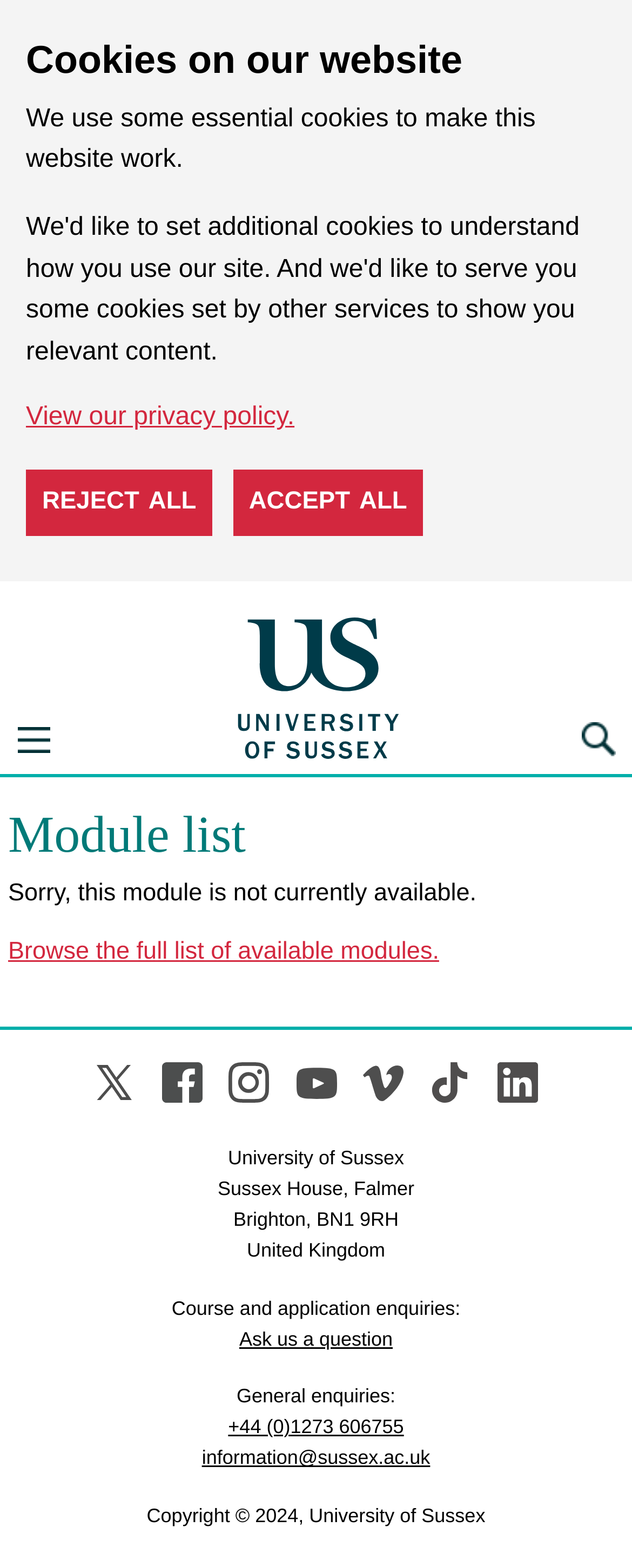Use a single word or phrase to answer the question: What social media platforms are linked from this page?

Twitter, Facebook, Instagram, YouTube, Vimeo, Tiktok, Linkedin